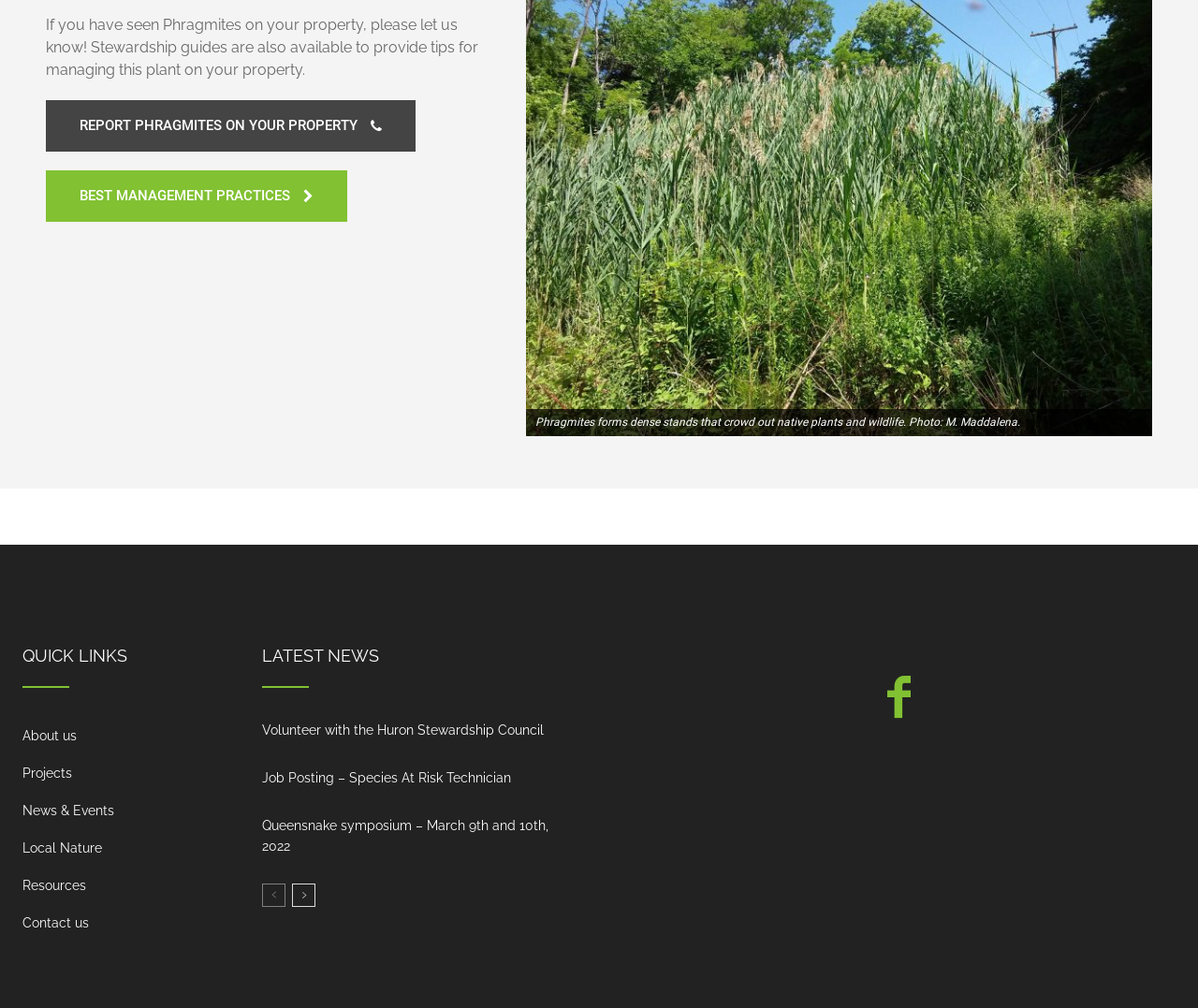What is the topic of the 'QUICK LINKS' section?
Answer the question with as much detail as you can, using the image as a reference.

The 'QUICK LINKS' section appears to provide links to various topics, including 'About us', 'Projects', 'News & Events', 'Local Nature', 'Resources', and 'Contact us', which are all related to the organization or its activities.